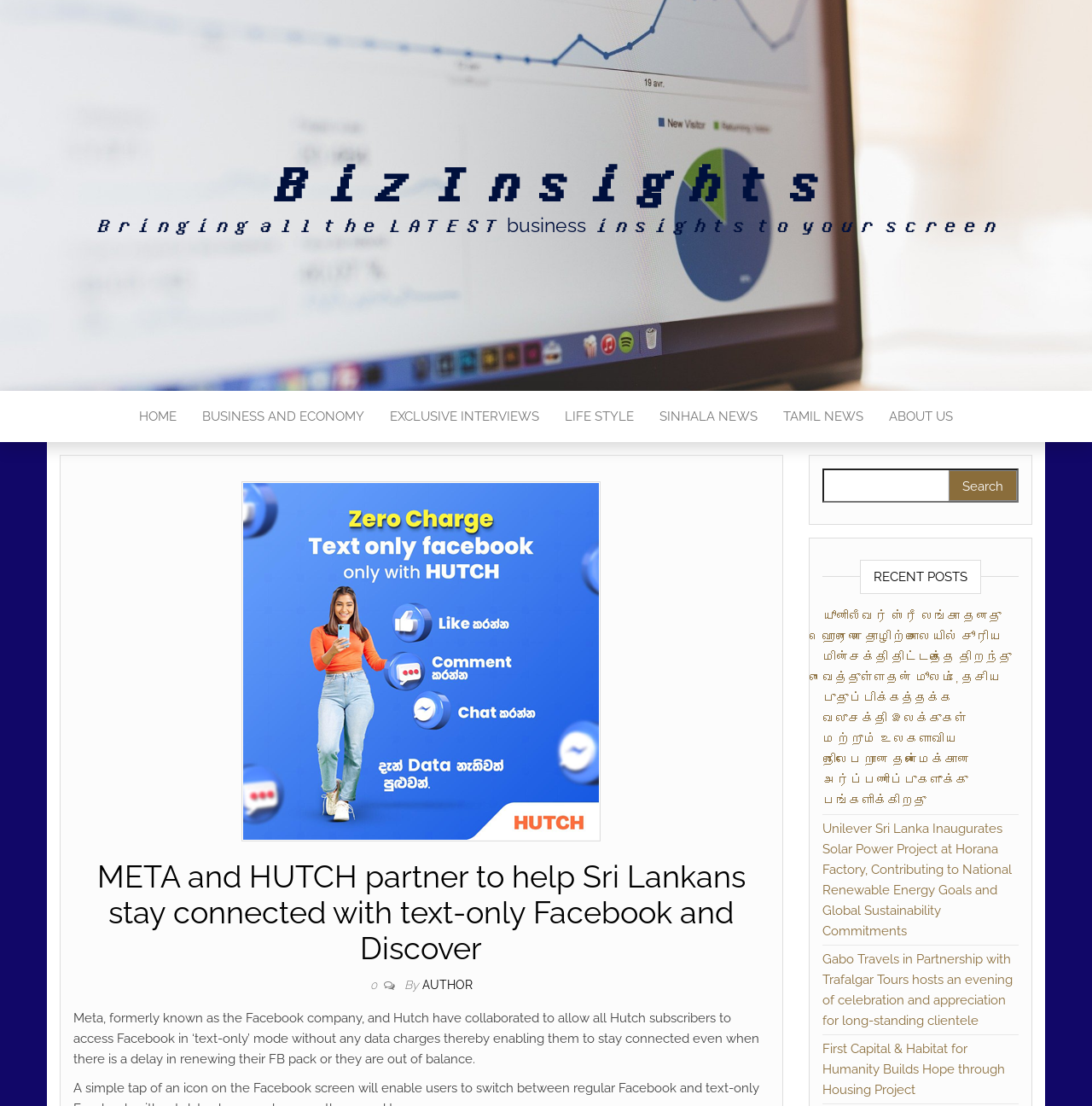How many recent posts are listed on the webpage?
Based on the visual details in the image, please answer the question thoroughly.

The webpage has a section titled 'RECENT POSTS' which lists four news articles, indicating that there are four recent posts listed on the webpage.